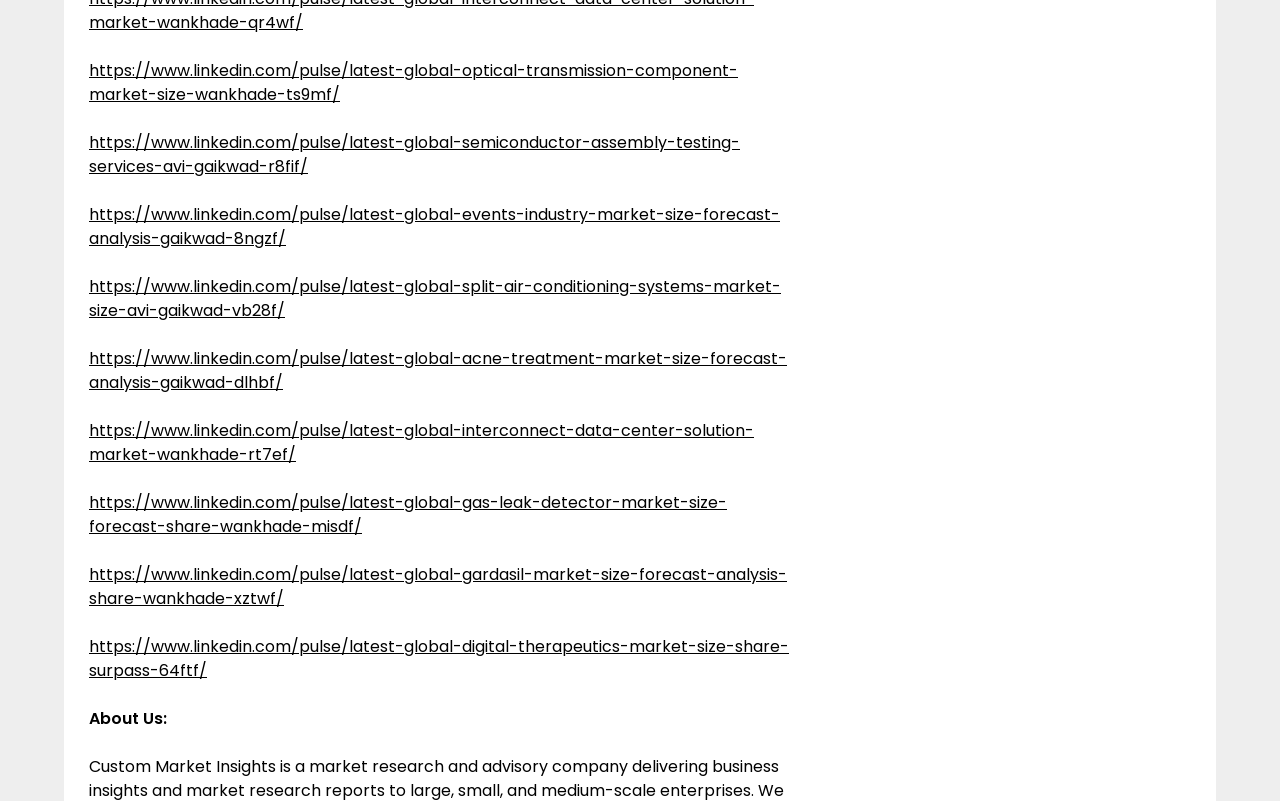Locate the bounding box coordinates of the area you need to click to fulfill this instruction: 'view latest global optical transmission component market size'. The coordinates must be in the form of four float numbers ranging from 0 to 1: [left, top, right, bottom].

[0.07, 0.074, 0.577, 0.133]